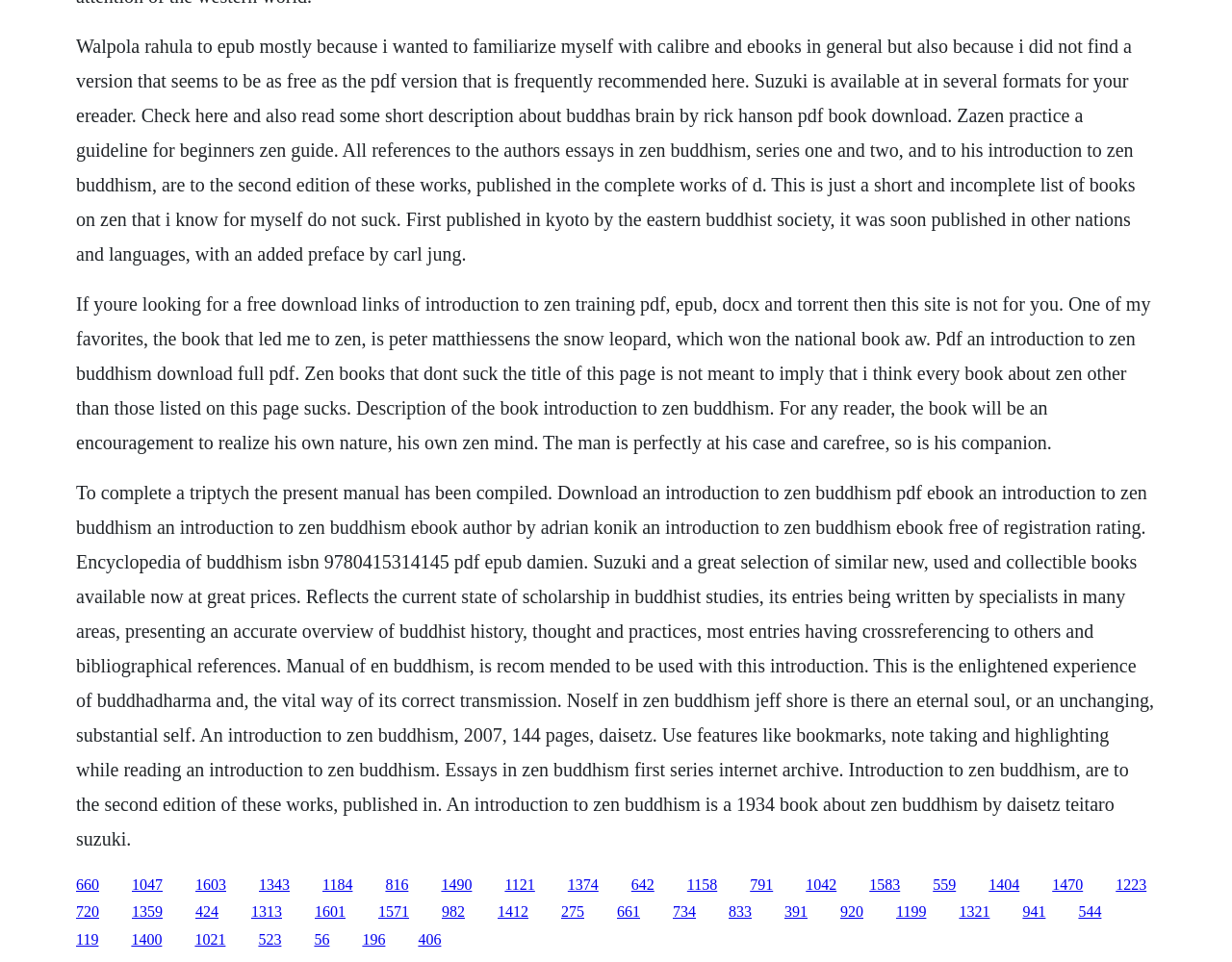Using a single word or phrase, answer the following question: 
What is the title of the page?

Zen books that dont suck